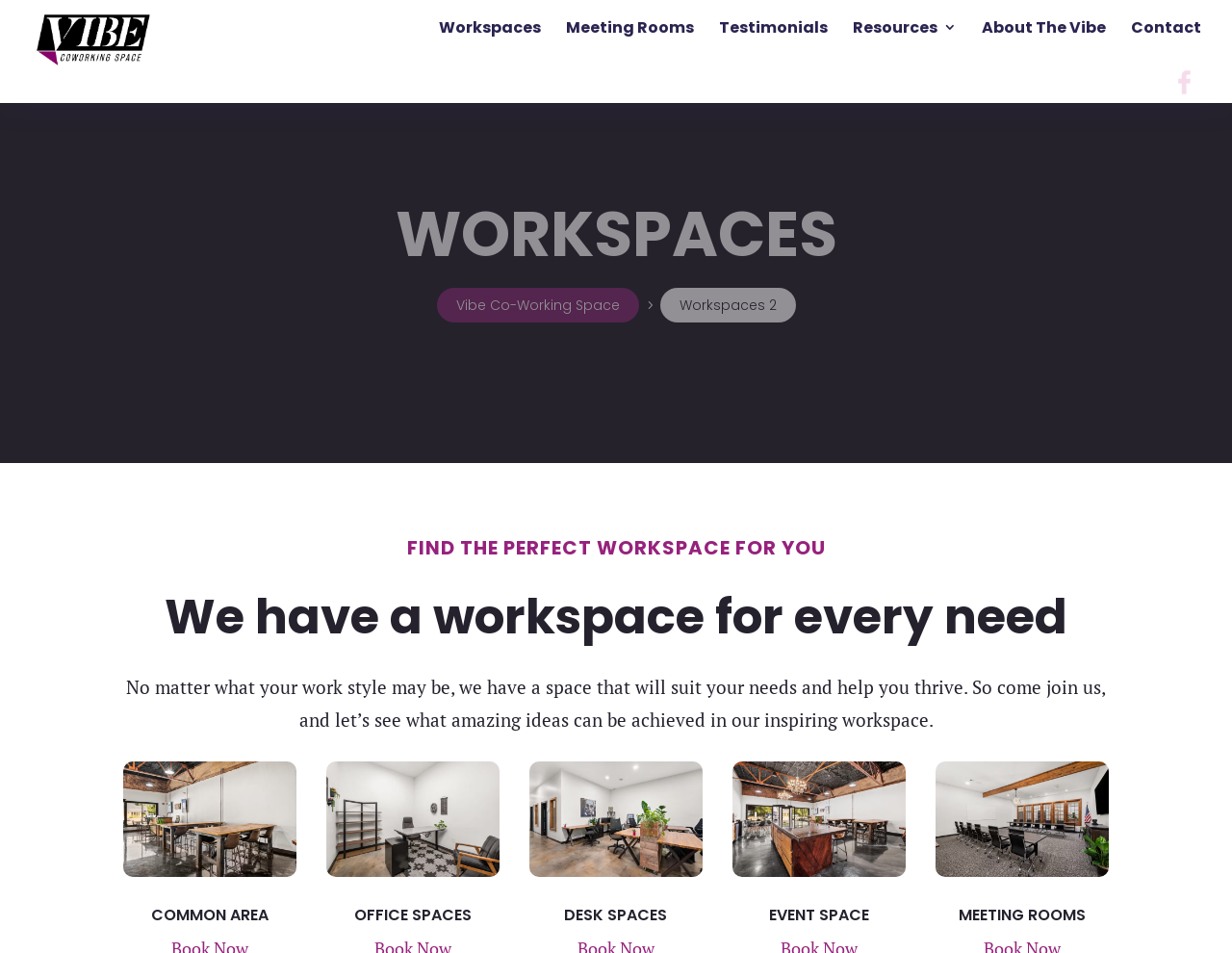Create an elaborate caption for the webpage.

The webpage is about Vibe Co-Working Space, specifically showcasing their Workspaces 2. At the top left, there is a logo of Vibe Co-Working Space, accompanied by a link to the same. Below this, there are several navigation links, including Workspaces, Meeting Rooms, Testimonials, Resources, About The Vibe, and Contact, aligned horizontally across the top of the page.

In the main content area, there is a prominent heading that reads "FIND THE PERFECT WORKSPACE FOR YOU", followed by a subheading "We have a workspace for every need". Below this, there is a paragraph of text describing the benefits of their workspaces.

Further down, there are five headings arranged horizontally, categorizing the different types of workspaces available: COMMON AREA, OFFICE SPACES, DESK SPACES, EVENT SPACE, and MEETING ROOMS. 

On the right side of the page, there is a section with a heading "WORKSPACES" and a link to "Vibe Co-Working Space" below it. There is also a smaller image and a link with no text.